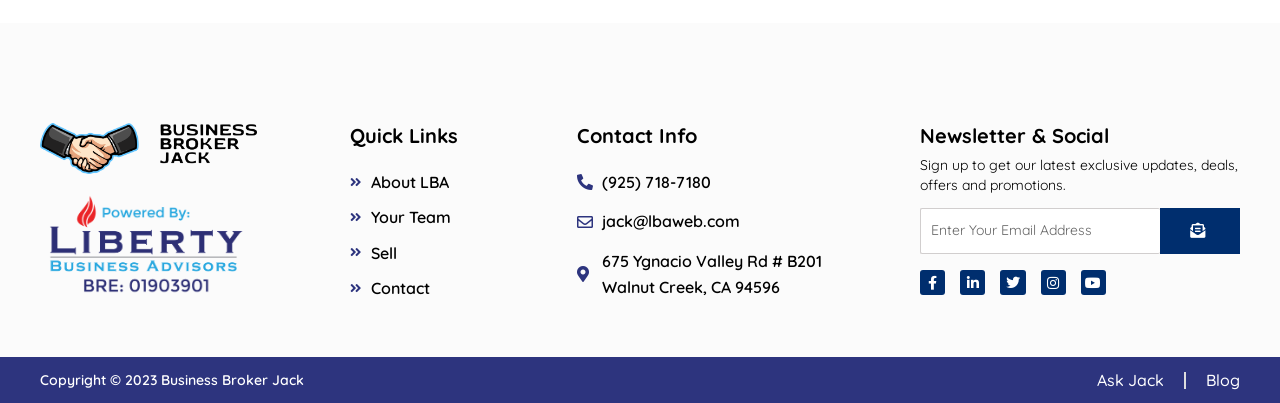Determine the bounding box coordinates of the clickable element to achieve the following action: 'Click on About LBA'. Provide the coordinates as four float values between 0 and 1, formatted as [left, top, right, bottom].

[0.273, 0.419, 0.451, 0.485]